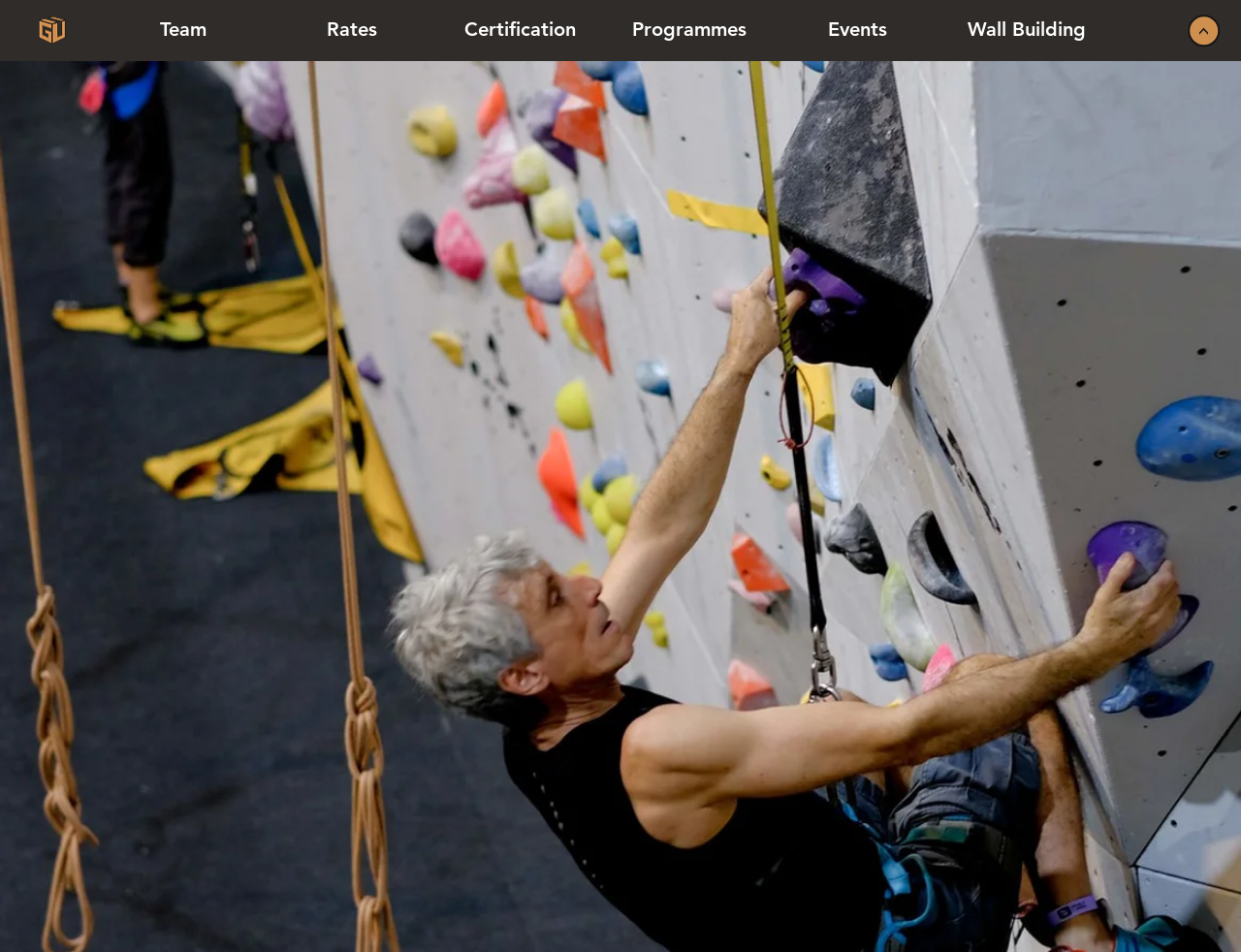Explain in detail what is displayed on the webpage.

The webpage is about Ground Up Climbing, an indoor sports climbing facility. At the top left of the page, there is a link with no text. On the top right, there is a link with a less-than symbol ("<"). Below these links, there is a navigation menu labeled "Site" that spans across the top of the page. This menu contains five links: "Wall Building", "Events", "Programmes", "Certification", and "Rates", listed from right to left. The "Programmes", "Certification", and "Rates" links have additional descriptions that are not visible by default. The "Team" link is located at the far left of the navigation menu. The main content of the page is not described in the accessibility tree, but the meta description suggests that the page is about a safe and controlled indoor environment for climbing, where climbers can climb without the sun overhead.